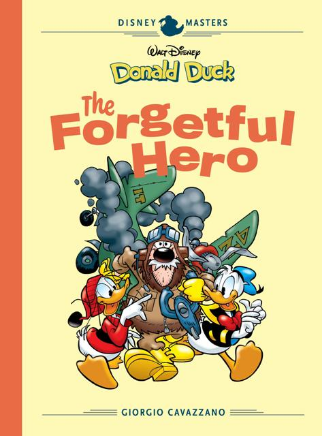What is the title of the comic?
Look at the screenshot and give a one-word or phrase answer.

Disney Masters: Donald Duck – The Forgetful Hero